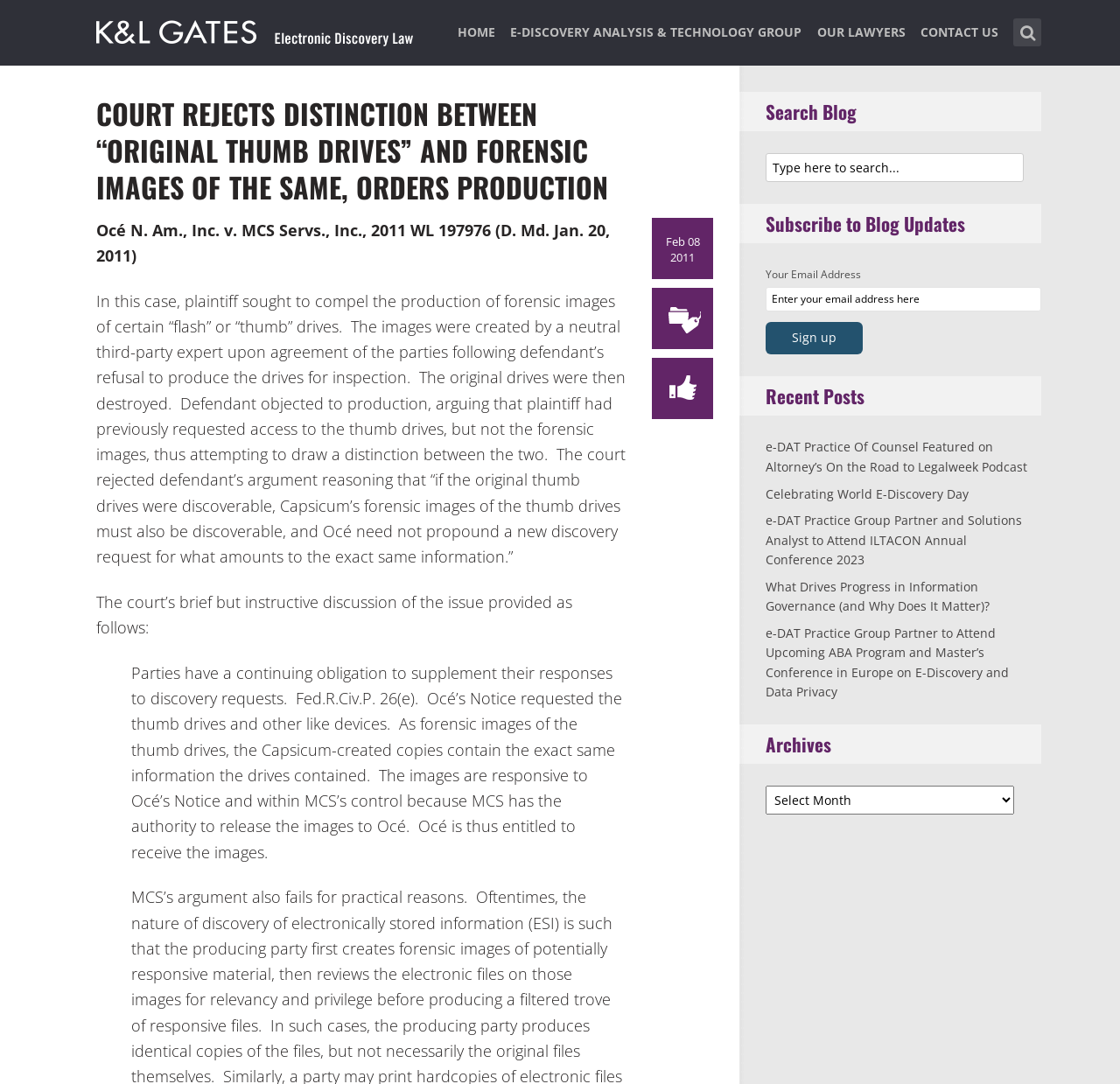What is the purpose of the textbox at the top right corner?
Examine the screenshot and reply with a single word or phrase.

Type here to search